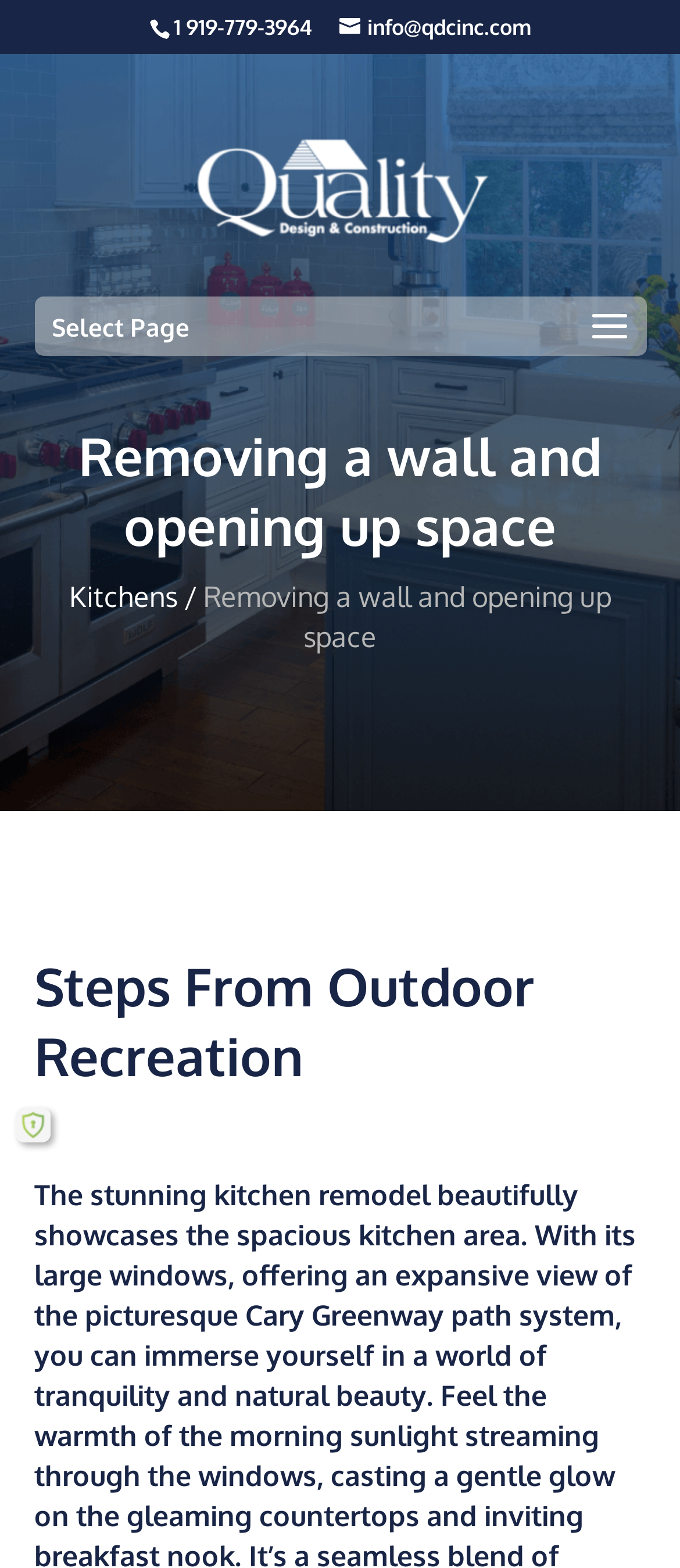Using details from the image, please answer the following question comprehensively:
How many headings are there on the page?

I counted the number of heading elements on the page and found two headings: 'Removing a wall and opening up space' and 'Steps From Outdoor Recreation'.